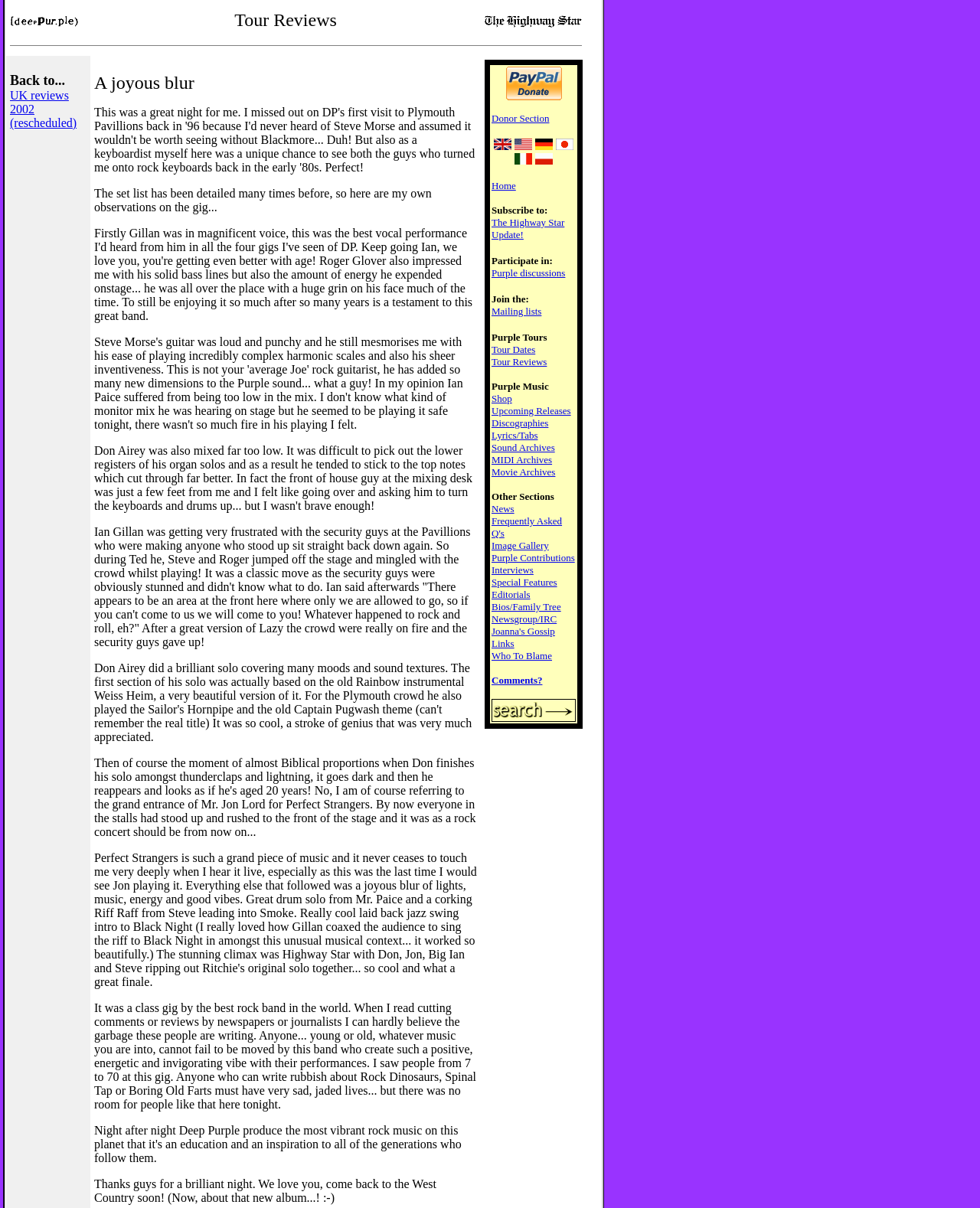Please respond in a single word or phrase: 
What is the name of the website?

The Highway Star